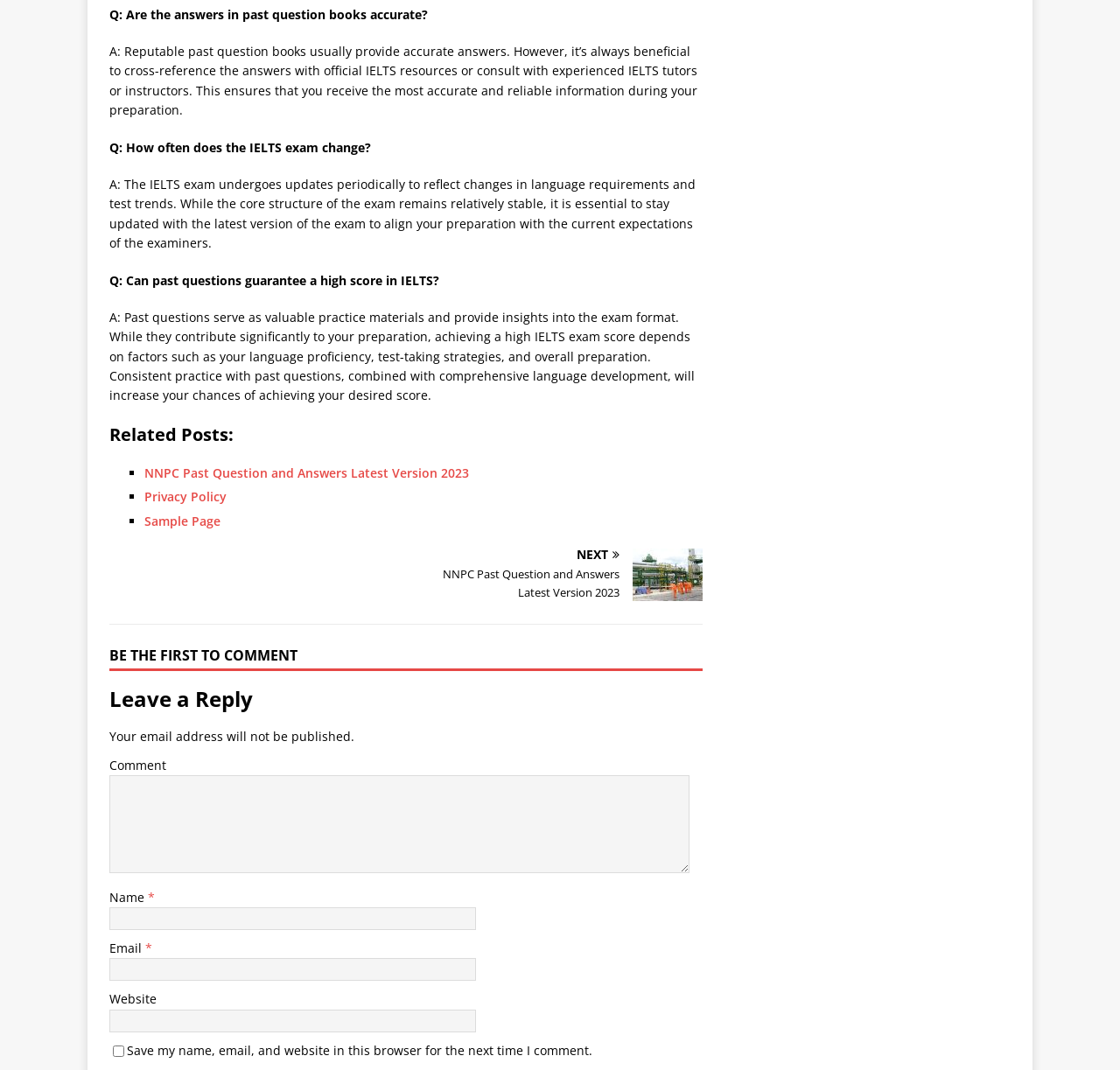Locate the bounding box coordinates of the area to click to fulfill this instruction: "Enter a comment in the textbox". The bounding box should be presented as four float numbers between 0 and 1, in the order [left, top, right, bottom].

[0.098, 0.725, 0.616, 0.816]